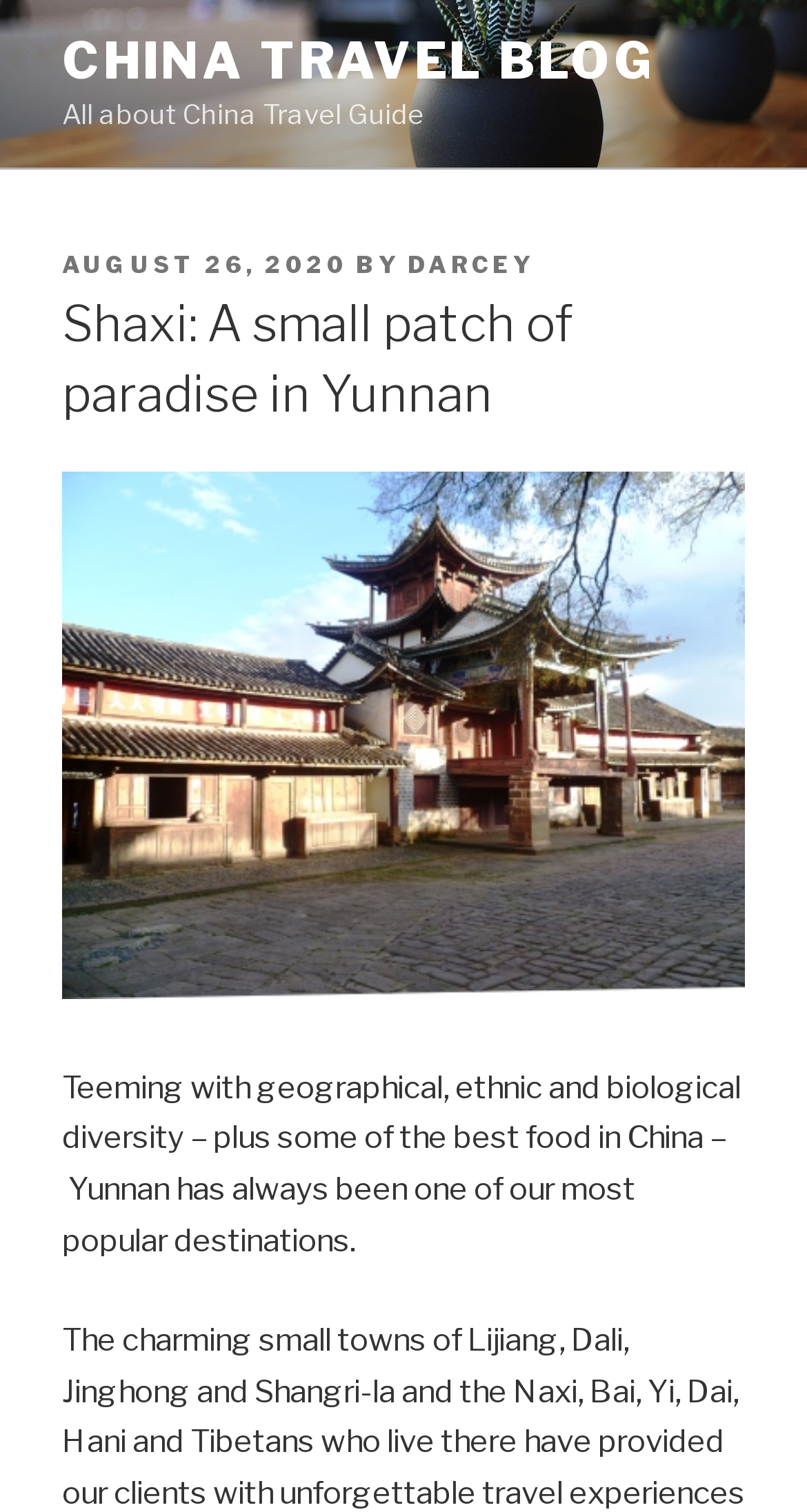Please determine the main heading text of this webpage.

Shaxi: A small patch of paradise in Yunnan